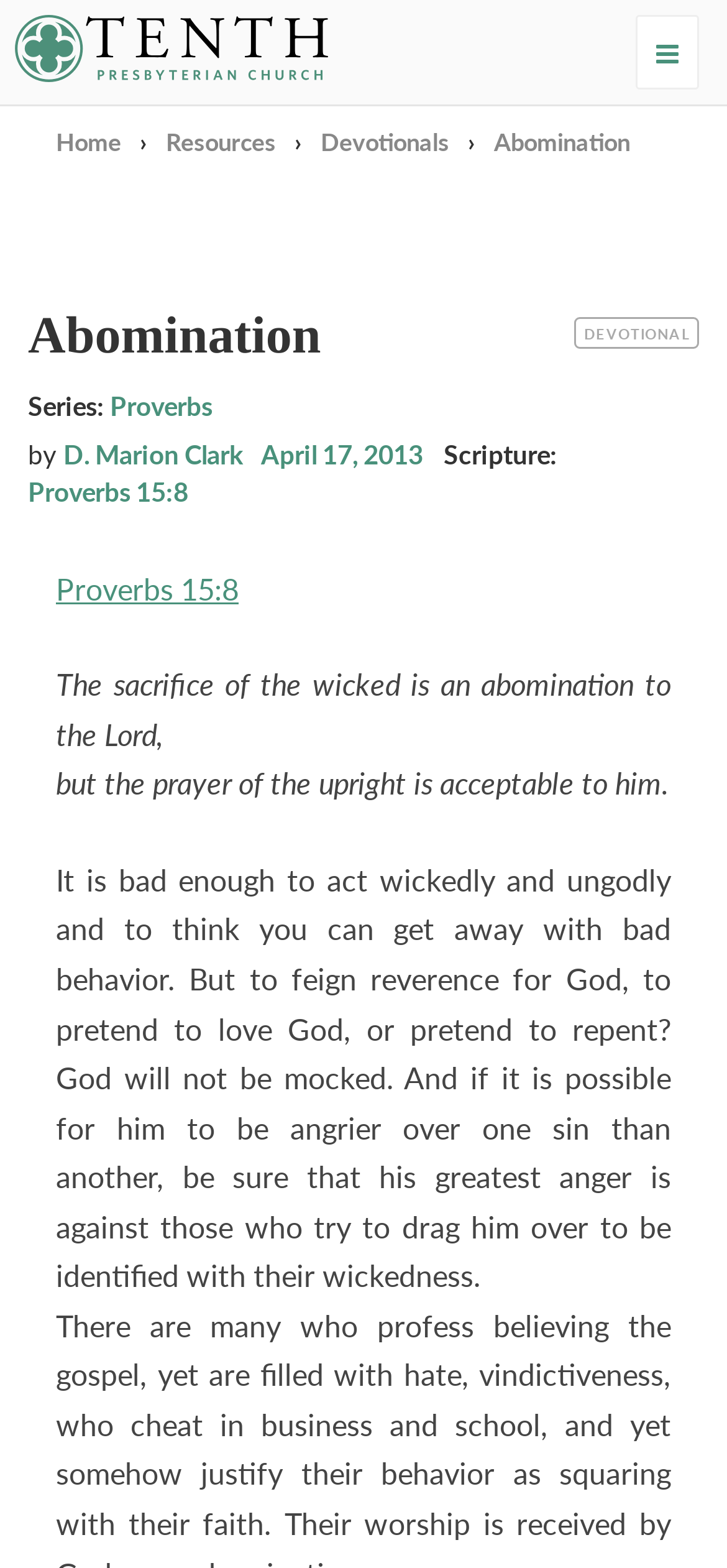Determine the bounding box coordinates for the clickable element required to fulfill the instruction: "go to Tenth Presbyterian Church". Provide the coordinates as four float numbers between 0 and 1, i.e., [left, top, right, bottom].

[0.021, 0.01, 0.451, 0.054]